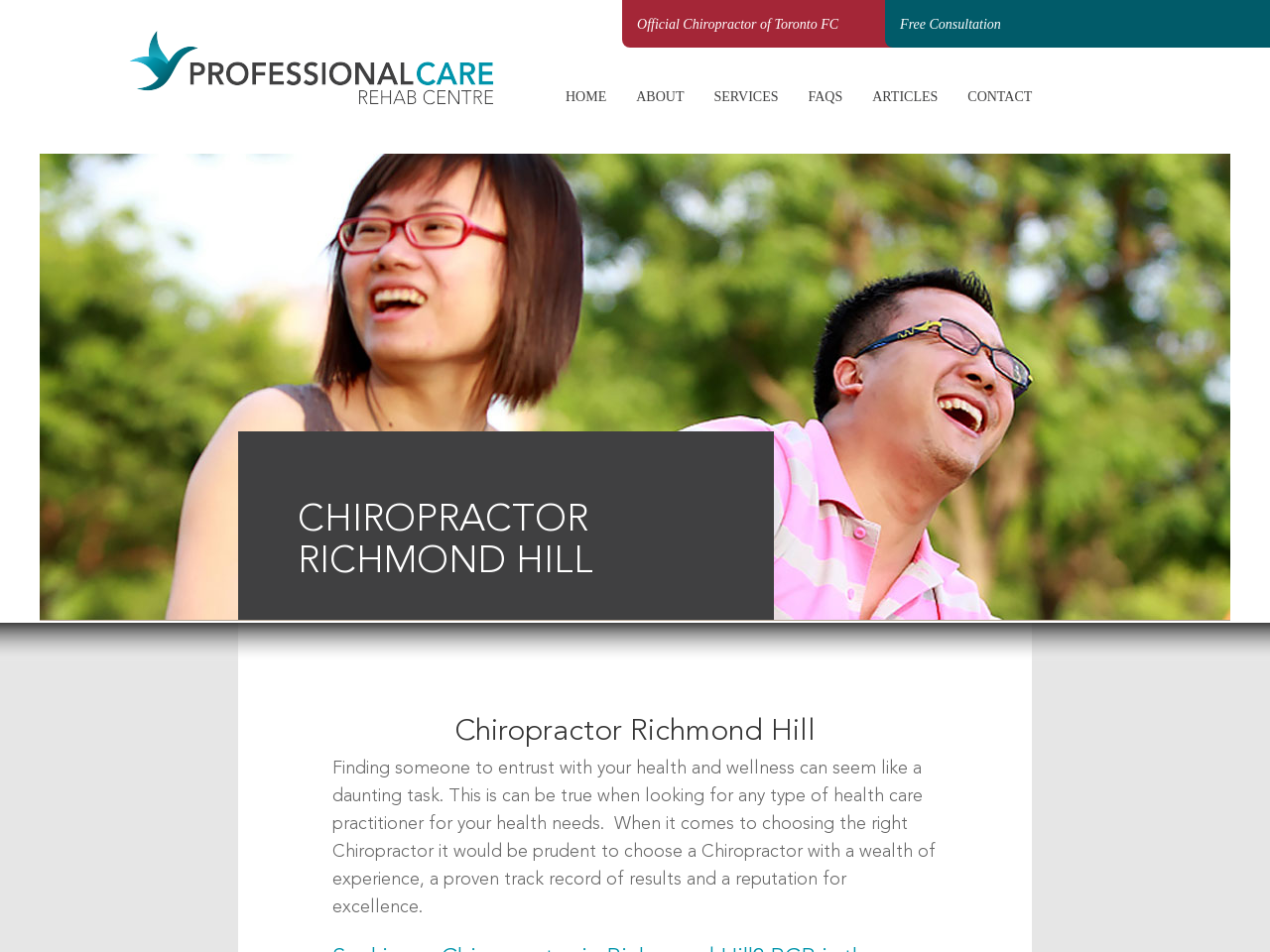What is the profession of the person mentioned on this webpage?
Look at the image and respond with a one-word or short-phrase answer.

Chiropractor